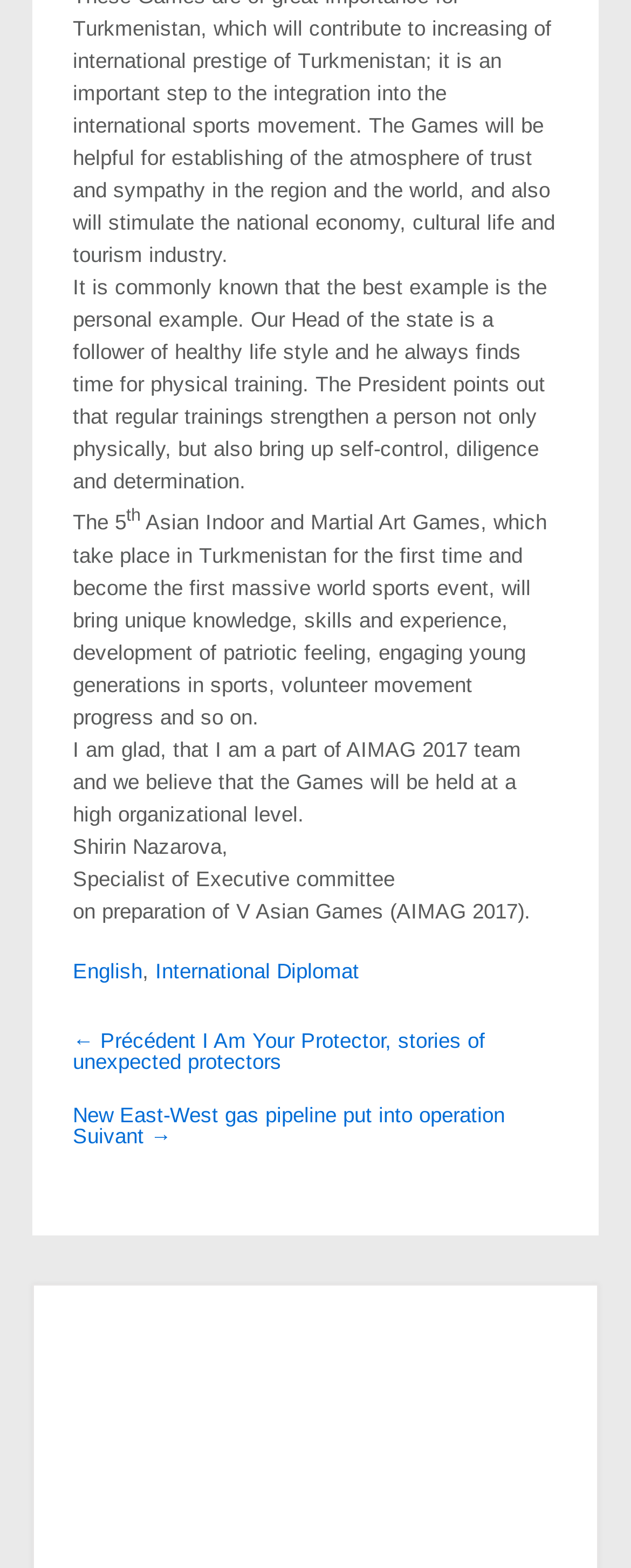Who is the Head of the state?
Using the visual information, reply with a single word or short phrase.

The President